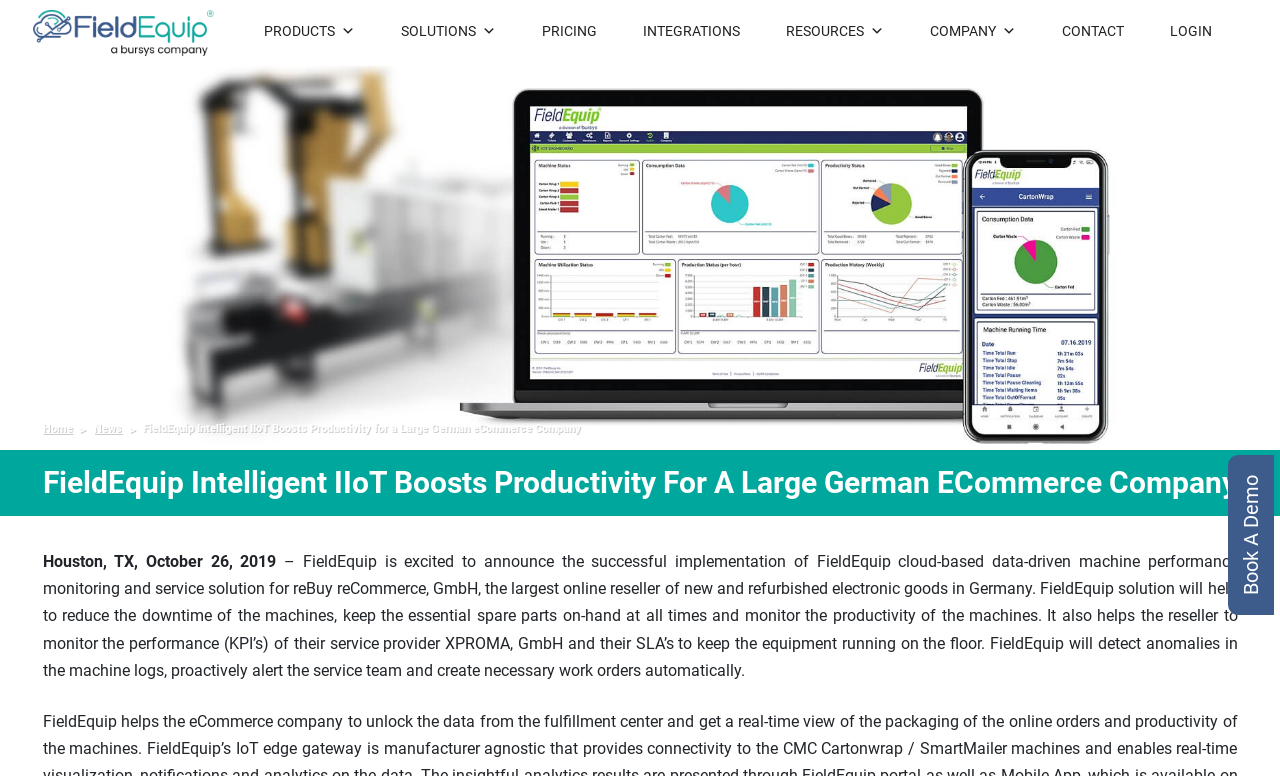Please find and report the bounding box coordinates of the element to click in order to perform the following action: "Login to the system". The coordinates should be expressed as four float numbers between 0 and 1, in the format [left, top, right, bottom].

[0.906, 0.0, 0.946, 0.075]